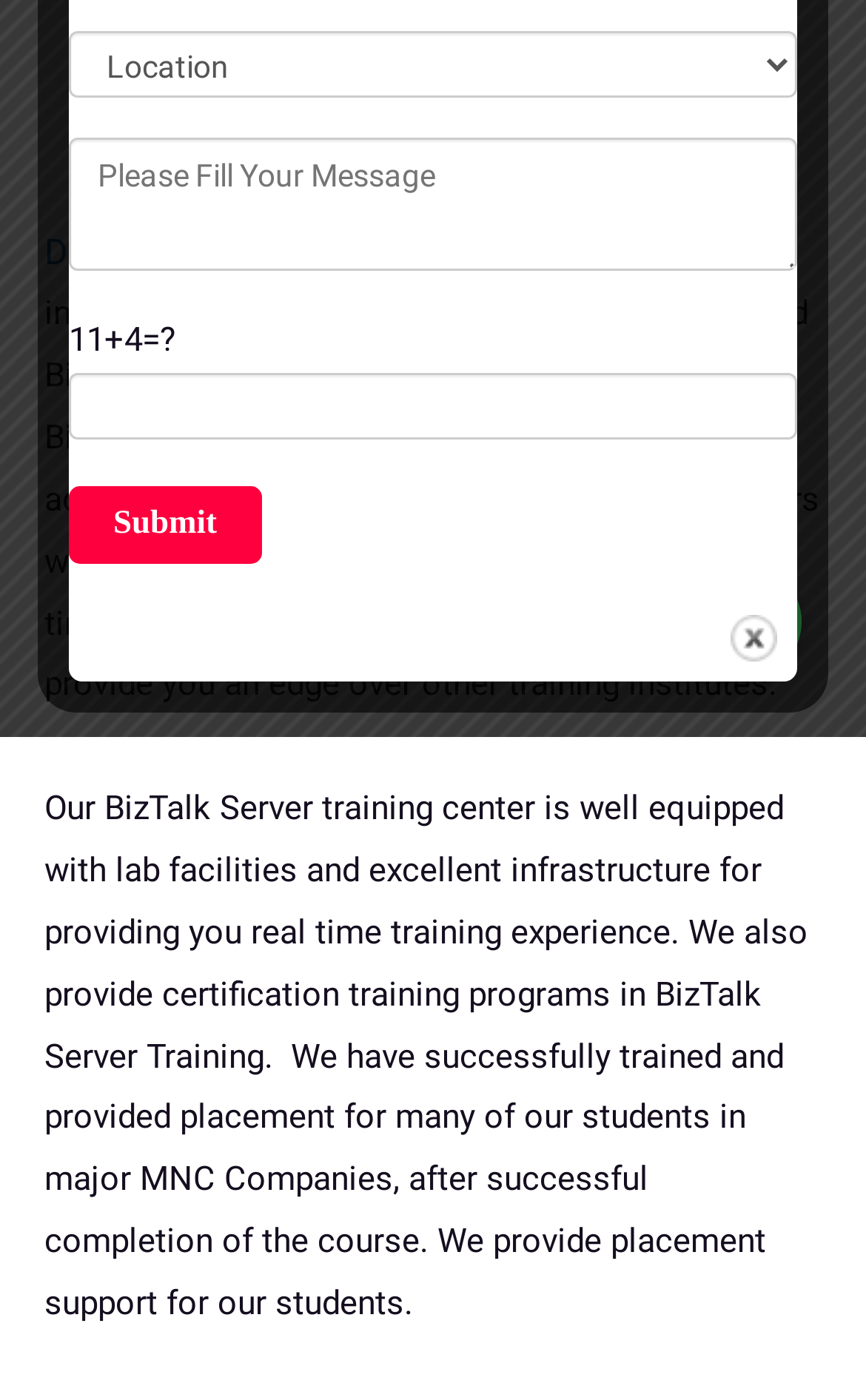Bounding box coordinates are specified in the format (top-left x, top-left y, bottom-right x, bottom-right y). All values are floating point numbers bounded between 0 and 1. Please provide the bounding box coordinate of the region this sentence describes: aria-label="Whatsapp"

[0.787, 0.401, 0.926, 0.487]